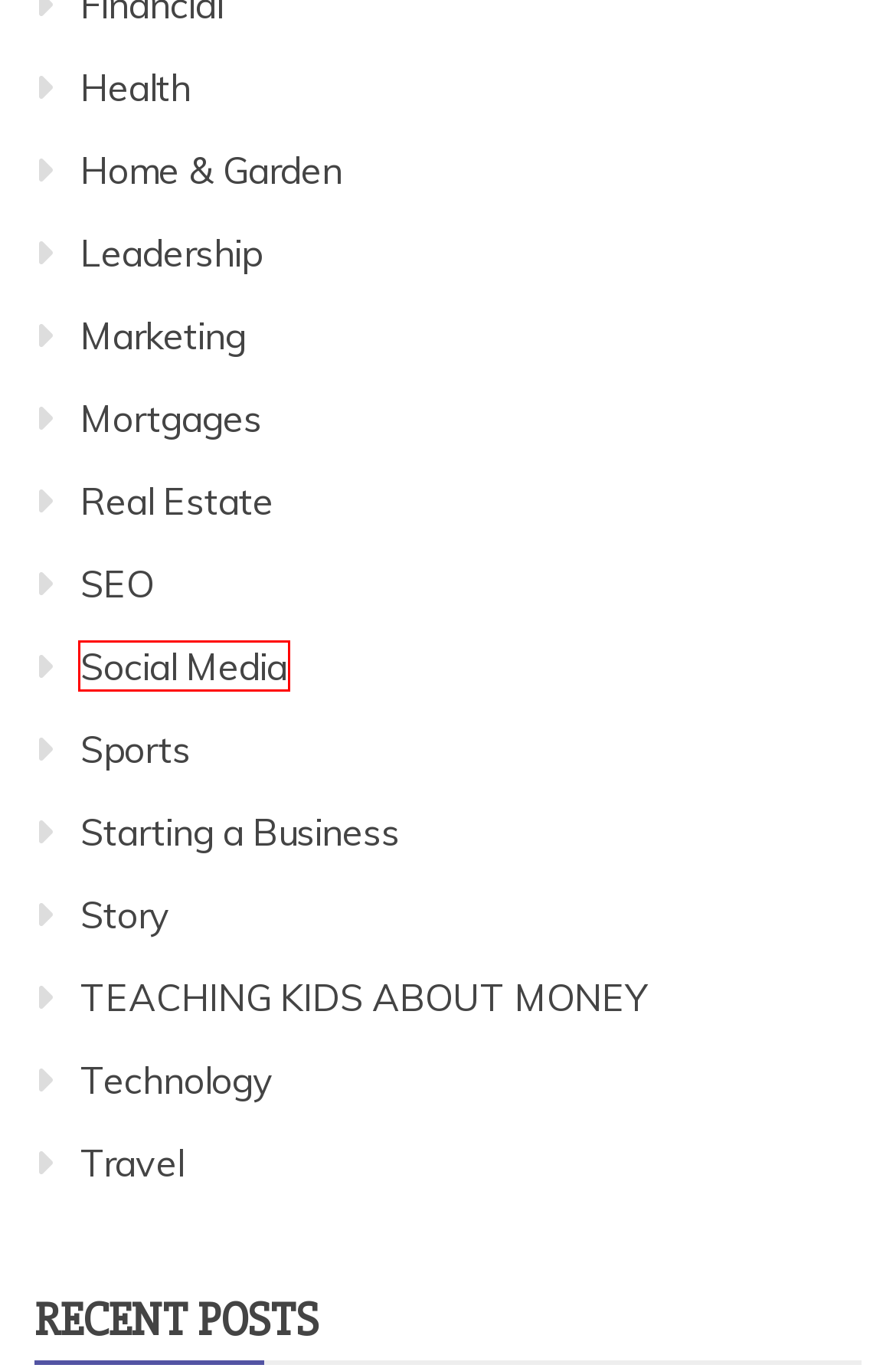You are given a screenshot of a webpage with a red rectangle bounding box around a UI element. Select the webpage description that best matches the new webpage after clicking the element in the bounding box. Here are the candidates:
A. SEO
B. Sports
C. Story
D. Social Media
E. Real Estate
F. Mortgages
G. Travel
H. Starting a Business

D